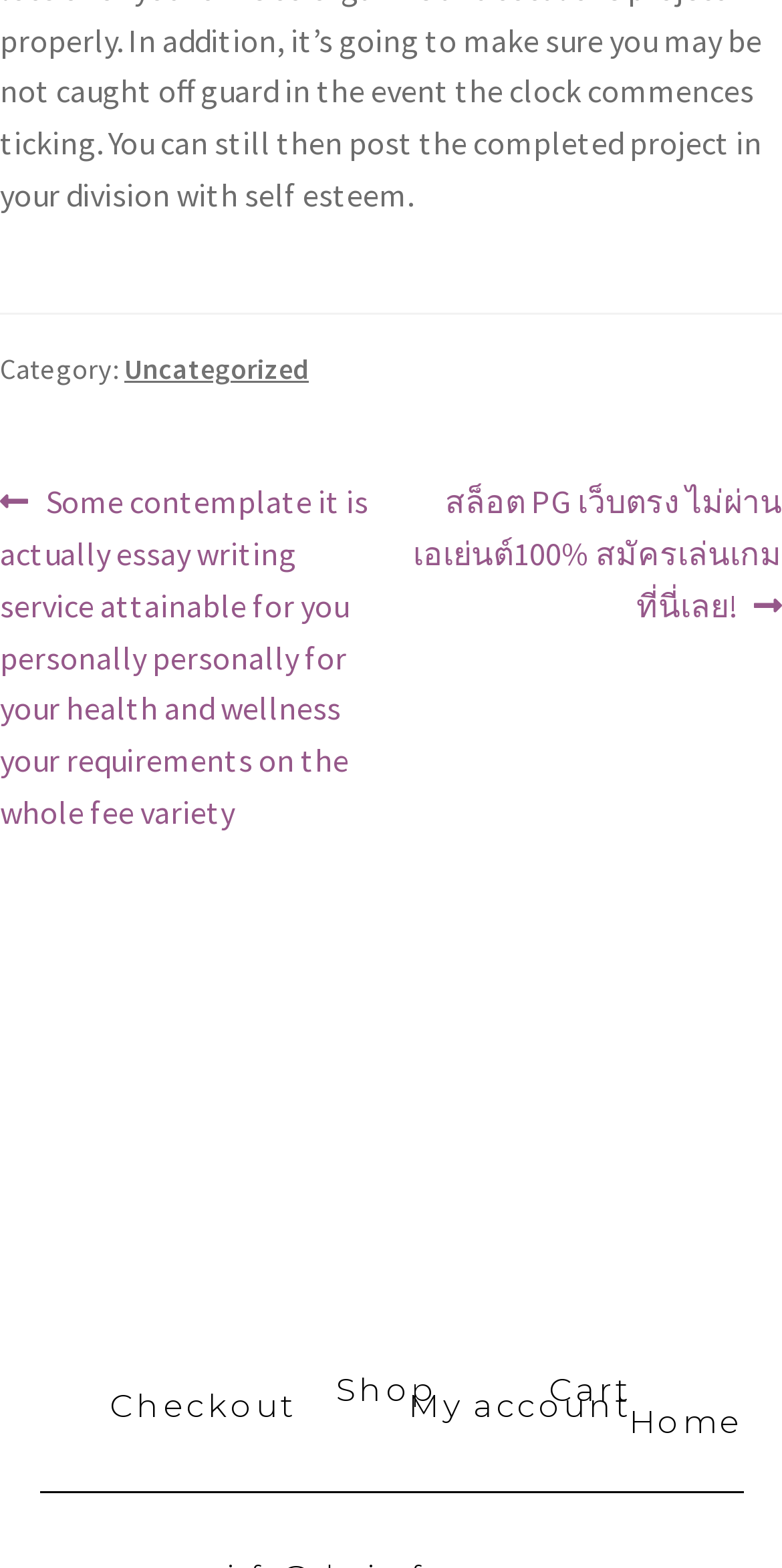What is the purpose of the 'Checkout' link?
Based on the image, respond with a single word or phrase.

To complete a purchase